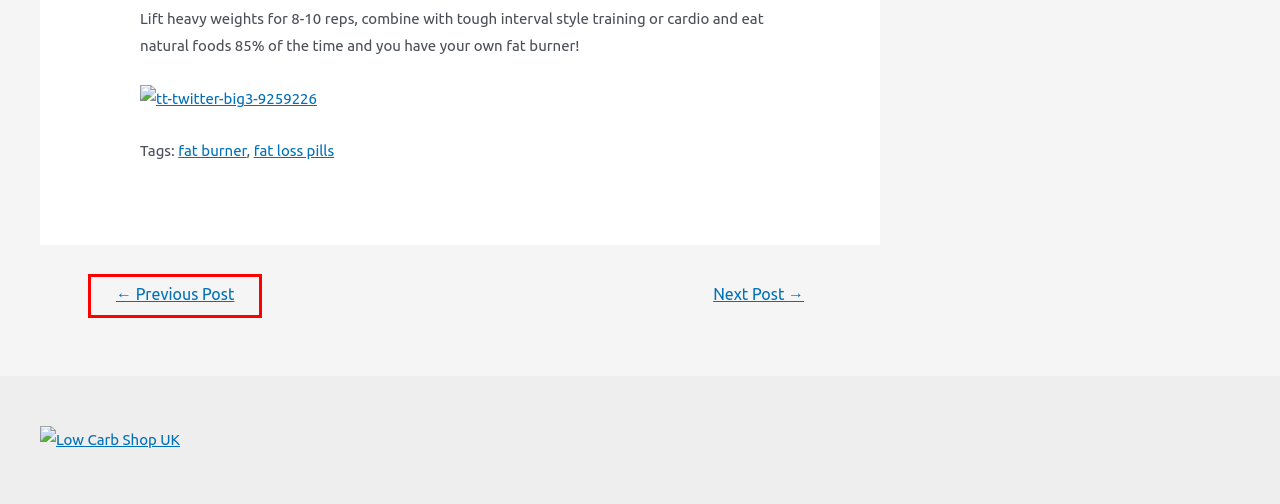You are provided a screenshot of a webpage featuring a red bounding box around a UI element. Choose the webpage description that most accurately represents the new webpage after clicking the element within the red bounding box. Here are the candidates:
A. Weight Loss Tips – Learn to lose weight and keep it off
B. Home – Weight Loss Tips
C. Rooms – Weight Loss Tips
D. My Ebooks – Weight Loss Tips
E. Amenities – Weight Loss Tips
F. The Weight Loss Tips – Weight Loss Tips
G. Contact – Weight Loss Tips
H. Keto Shop Home Page - Keto Supplements UK

F